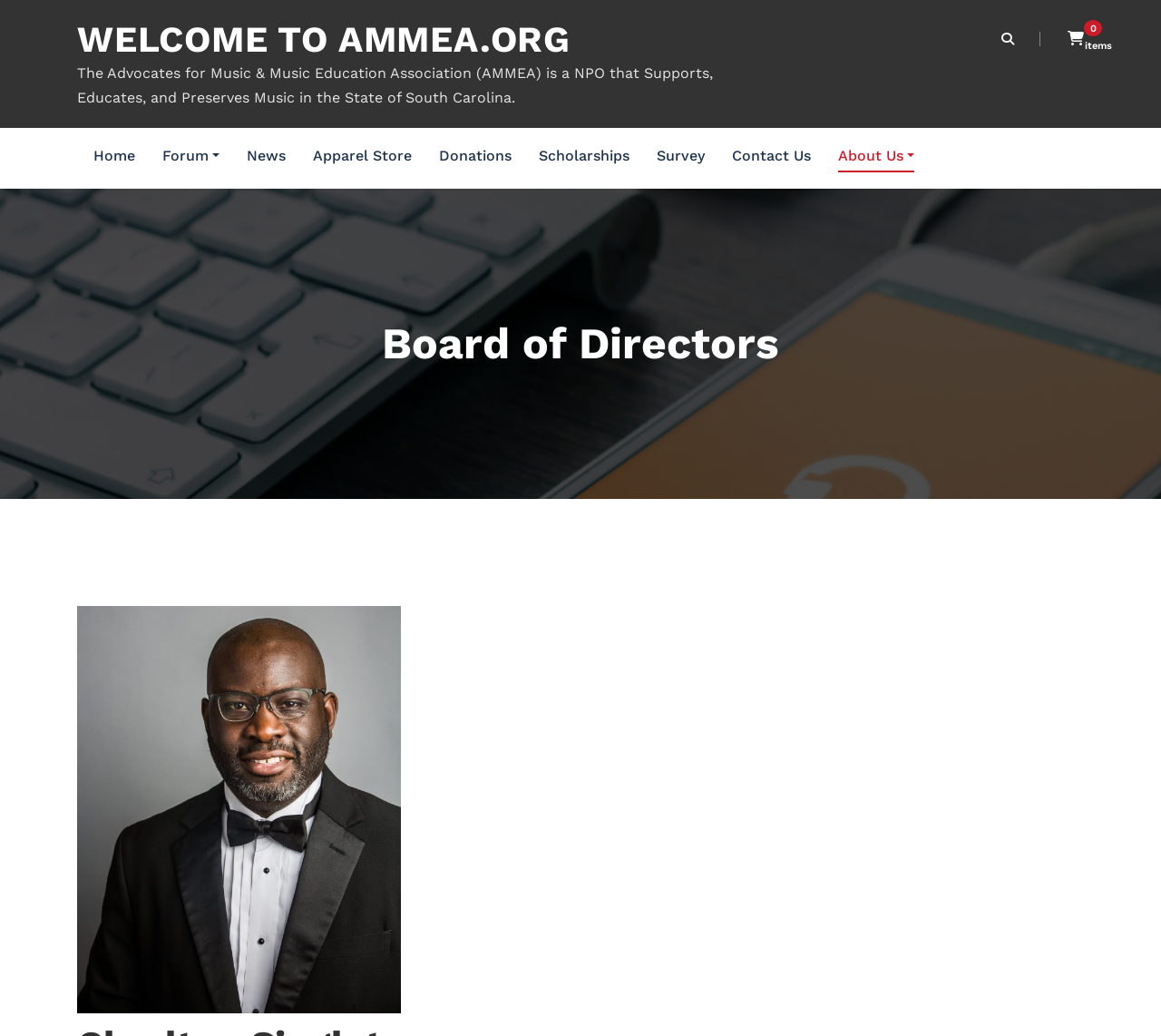Find the bounding box coordinates of the area to click in order to follow the instruction: "Contact Us".

[0.631, 0.131, 0.698, 0.175]